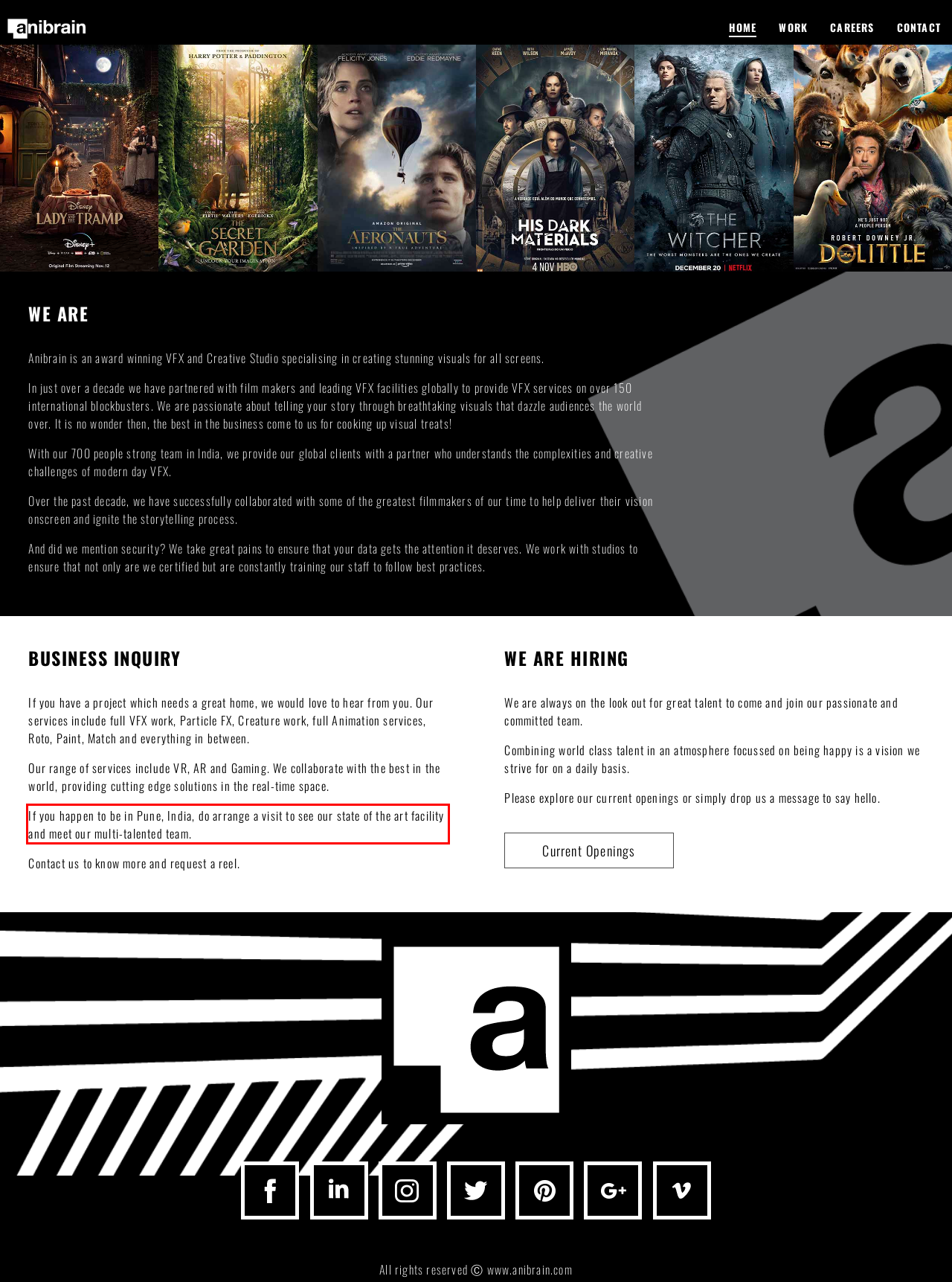In the given screenshot, locate the red bounding box and extract the text content from within it.

If you happen to be in Pune, India, do arrange a visit to see our state of the art facility and meet our multi-talented team.